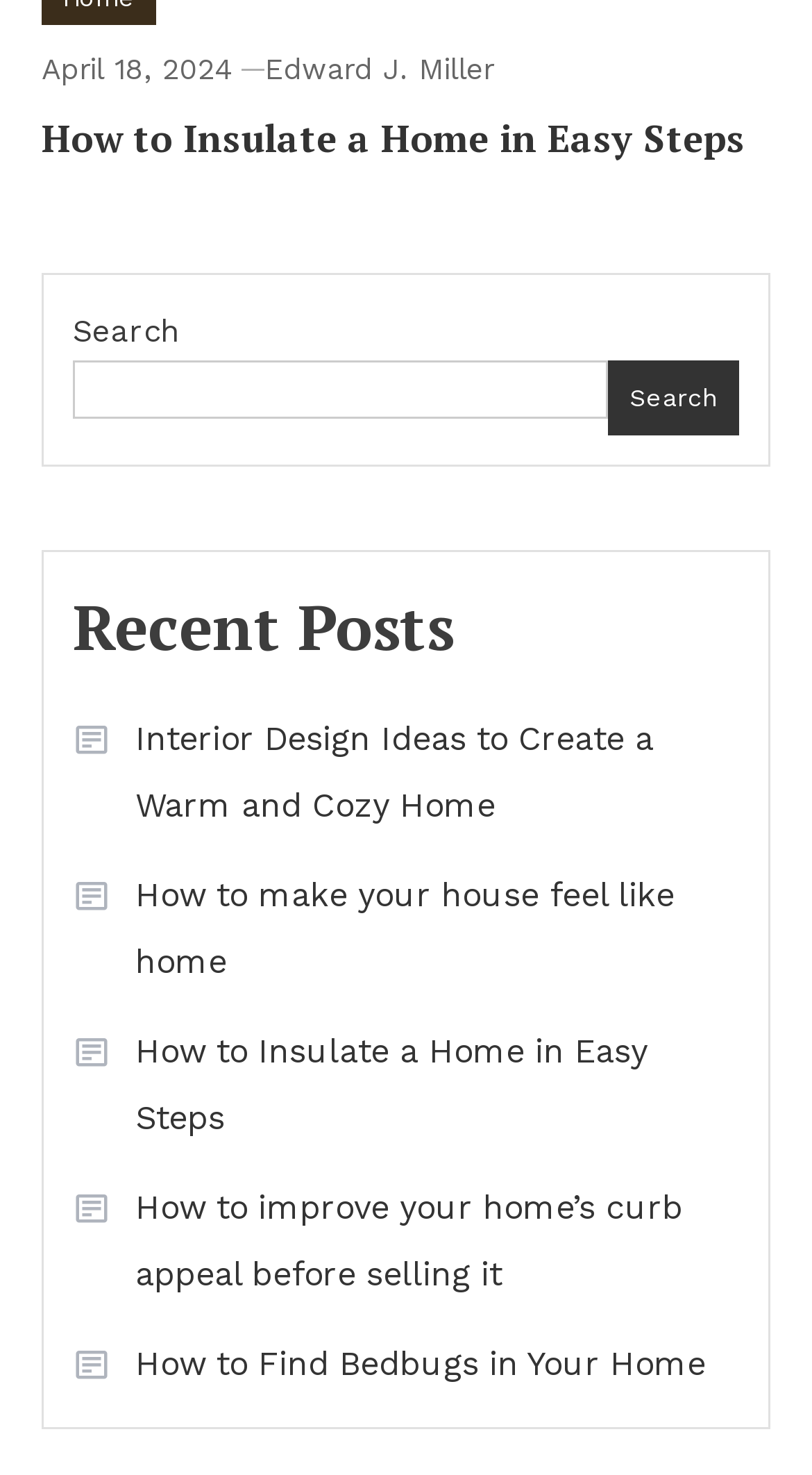Answer the question briefly using a single word or phrase: 
What is the title of the first recent post?

Interior Design Ideas